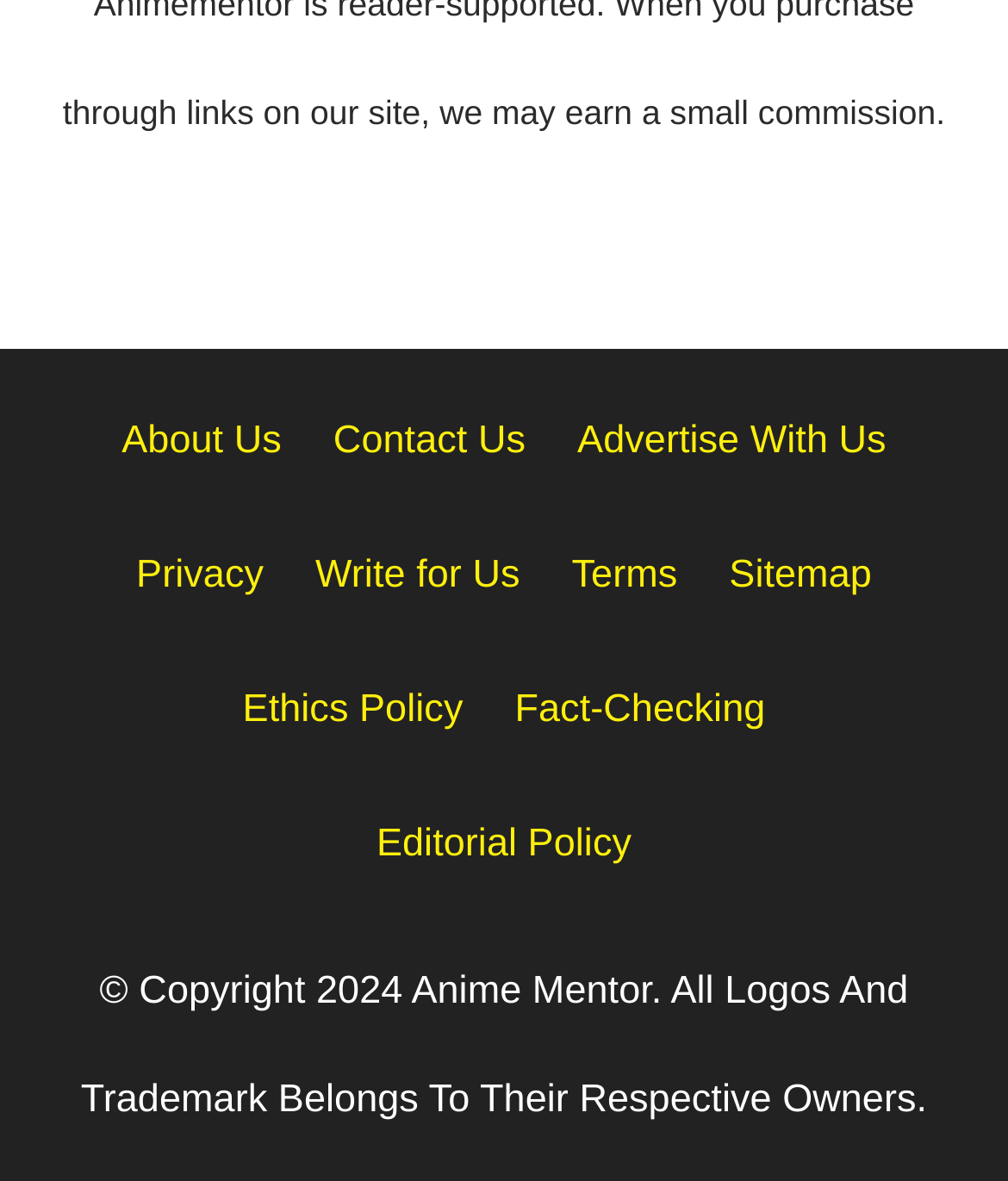Please specify the bounding box coordinates for the clickable region that will help you carry out the instruction: "check Ethics Policy".

[0.241, 0.582, 0.459, 0.619]